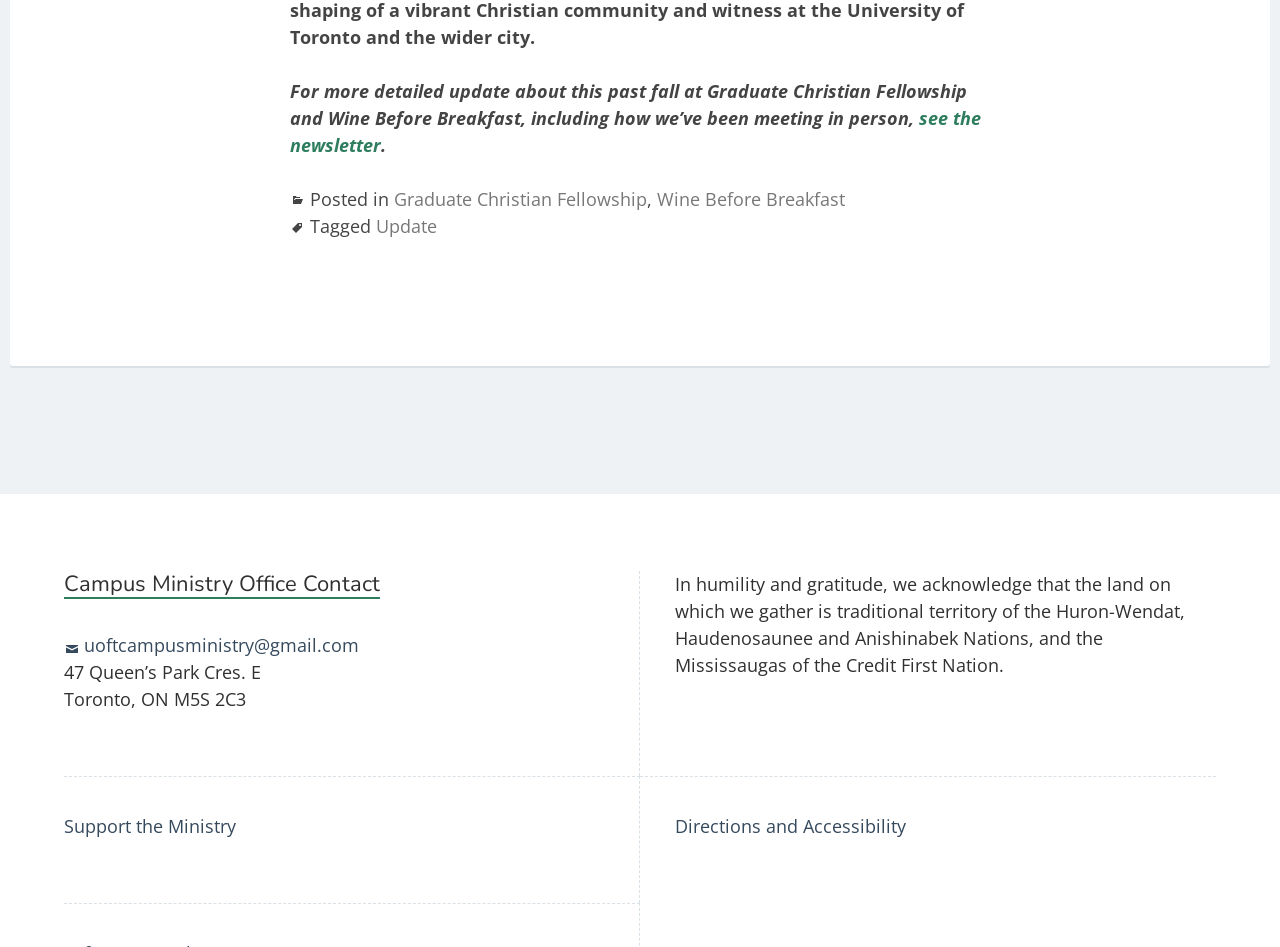How many headings are there on the webpage?
Please provide a comprehensive answer based on the information in the image.

I counted the number of headings on the webpage, which includes 'Subsidiary Sidebar', 'Campus Ministry Office Contact', and an unlabelled heading at the top of the webpage, totaling 3 headings.